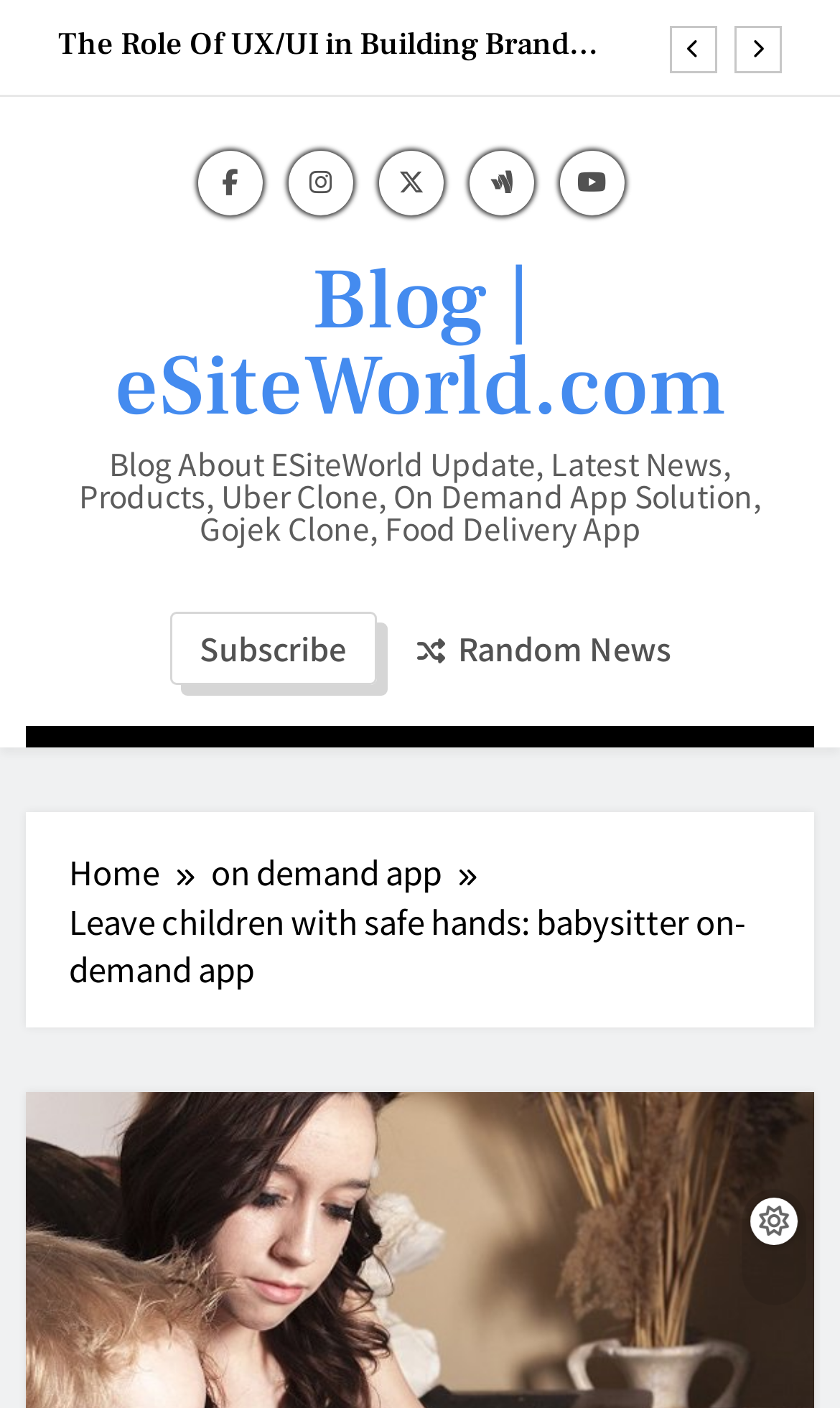Please provide a one-word or short phrase answer to the question:
What is the function of the button with the '' icon?

Unknown